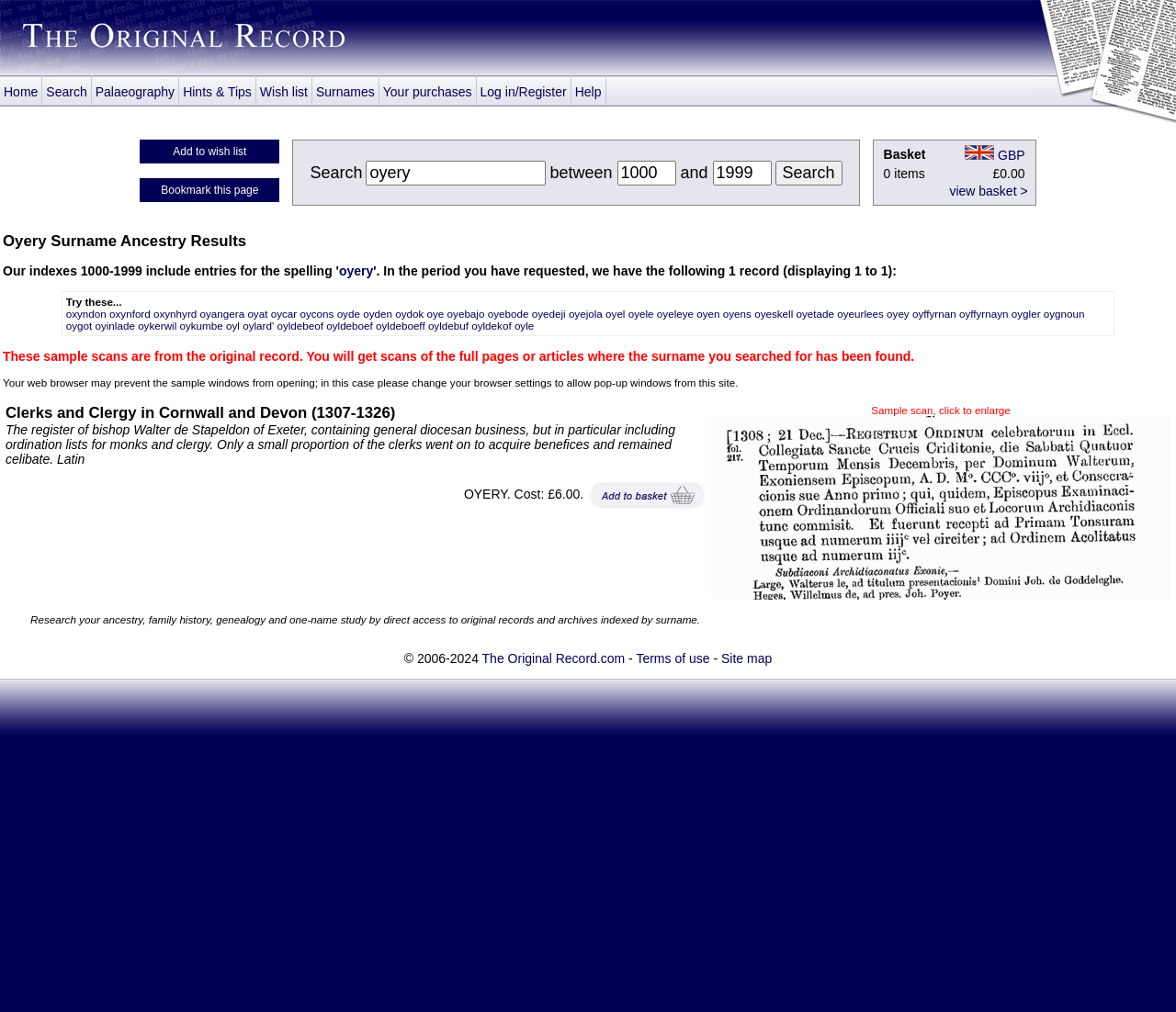Construct a thorough caption encompassing all aspects of the webpage.

The webpage is titled "The Original Record - Search results - oyery" and has a logo at the top left corner with the text "The Original Record.com - Ancestry, Family History, Genealogy". There is a paper icon at the top right corner. Below the logo, there is a navigation menu with links to "Home", "Search", "Palaeography", "Hints & Tips", "Wish list", "Surnames", "Your purchases", "Log in/Register", and "Help".

The main content of the page is divided into two sections. The top section has a search form with a text input field, a dropdown menu to select a date range, and a search button. There is also a link to add the search result to a wish list and a link to bookmark the page. On the right side of this section, there is a basket icon with a link to view the basket, which currently has 0 items and a total cost of £0.00.

The bottom section displays the search results for the surname "oyery" between 1000 and 1999. The results include a list of 1 record, with links to related surnames such as "oxyndon", "oxynford", "oxynhyrd", and many others. There is also a title "Oyery Surname Ancestry Results" and a suggestion to "Try these..." above the list of related surnames.